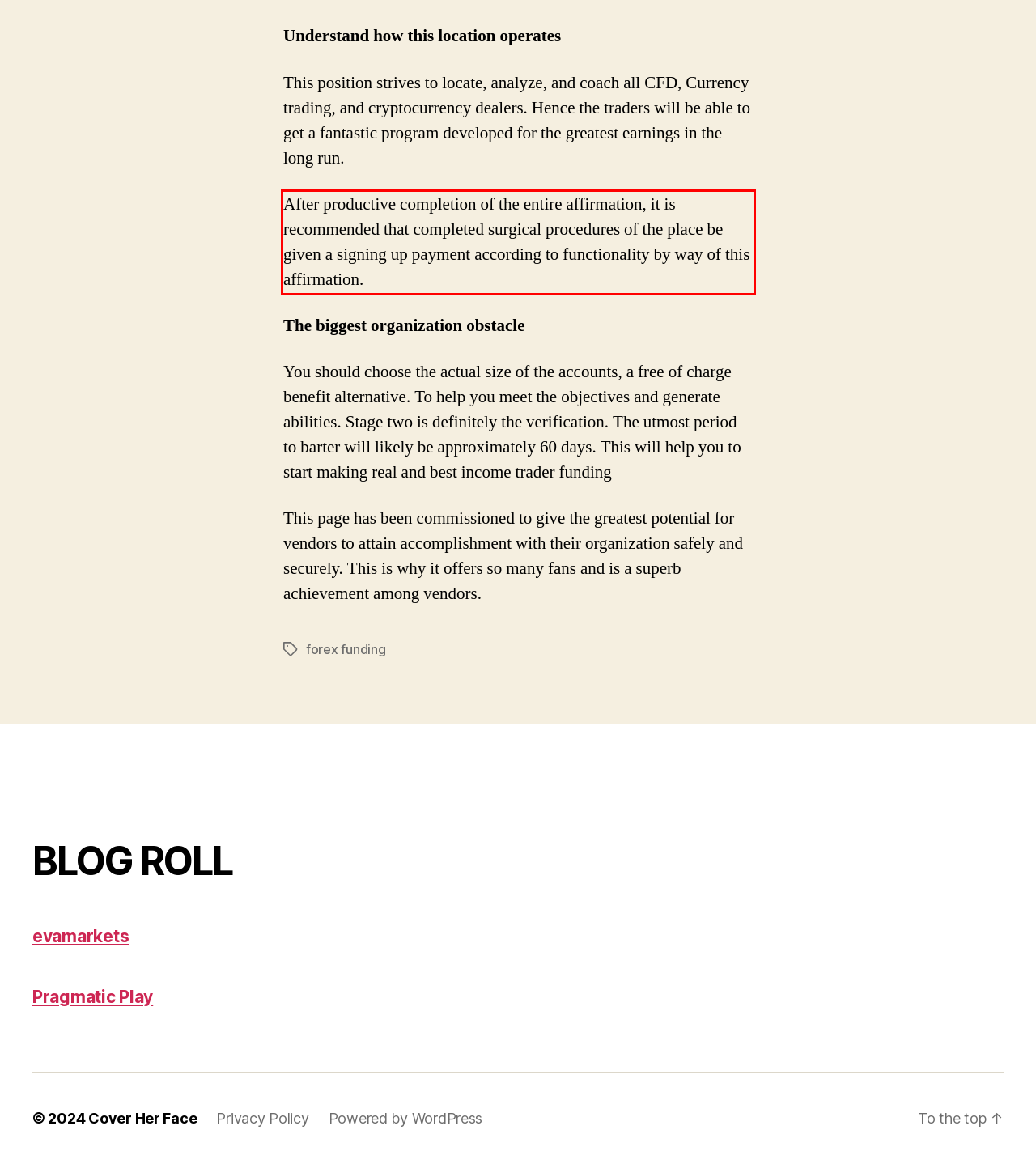Please examine the webpage screenshot containing a red bounding box and use OCR to recognize and output the text inside the red bounding box.

After productive completion of the entire affirmation, it is recommended that completed surgical procedures of the place be given a signing up payment according to functionality by way of this affirmation.